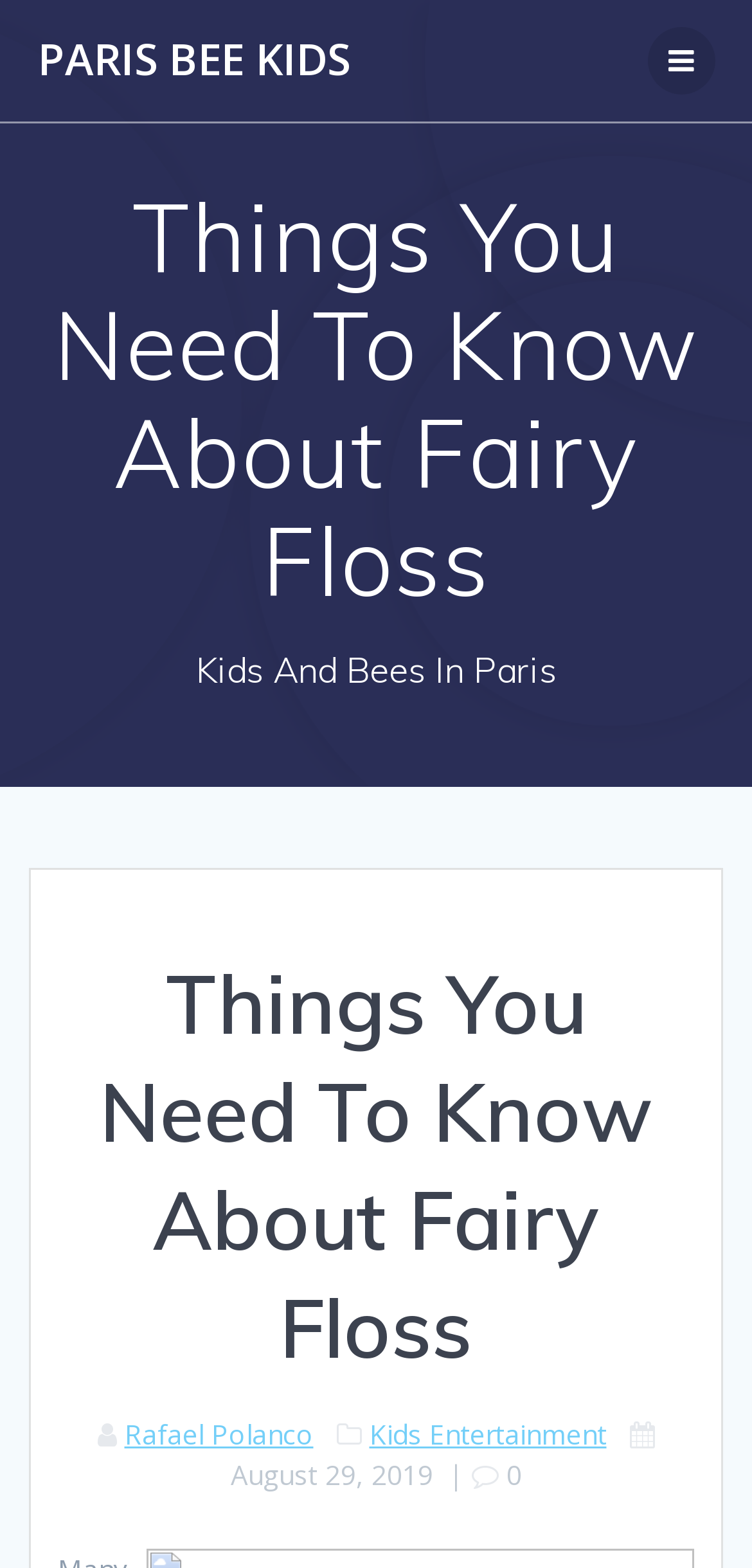Given the description: "Paris Bee Kids", determine the bounding box coordinates of the UI element. The coordinates should be formatted as four float numbers between 0 and 1, [left, top, right, bottom].

[0.05, 0.025, 0.465, 0.053]